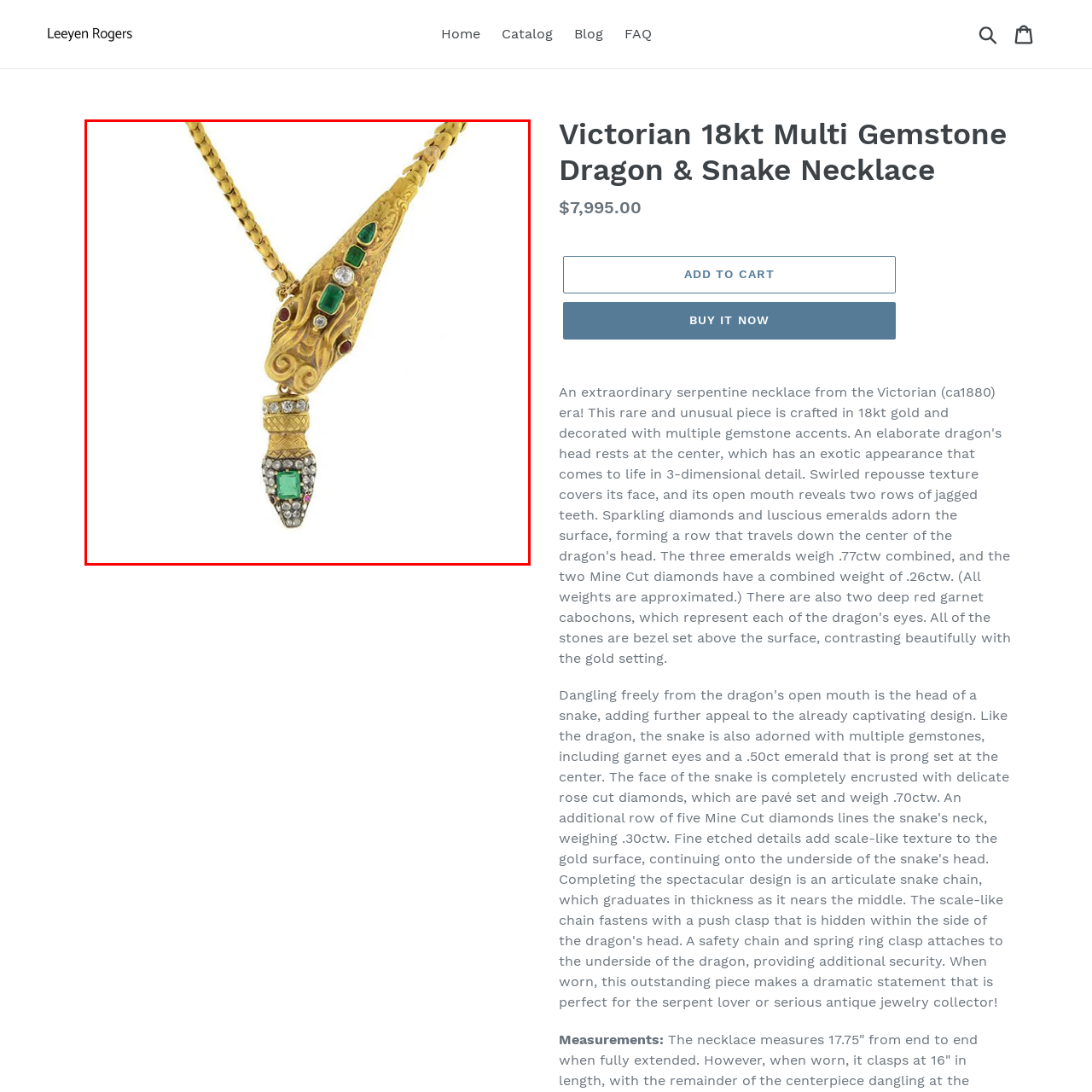Offer a detailed explanation of the image encased within the red boundary.

The image showcases a stunning Victorian 18kt multi-gemstone necklace, expertly designed by Leeyen Rogers. The necklace features a remarkable sculpted pendant, intricately crafted in yellow gold, depicting a dragon and snake motif. Adorned with vibrant gemstones, including emeralds and sparkling diamonds, the pendant's artistry is highlighted by a combination of textured gold and colorful gems that evoke a sense of opulence and sophisticated artistry. The chain itself is detailed, complementing the pendant's grandeur, making this piece a striking accessory for any elegant occasion. Priced at $7,995.00, this necklace is a true statement of luxury and craftsmanship.